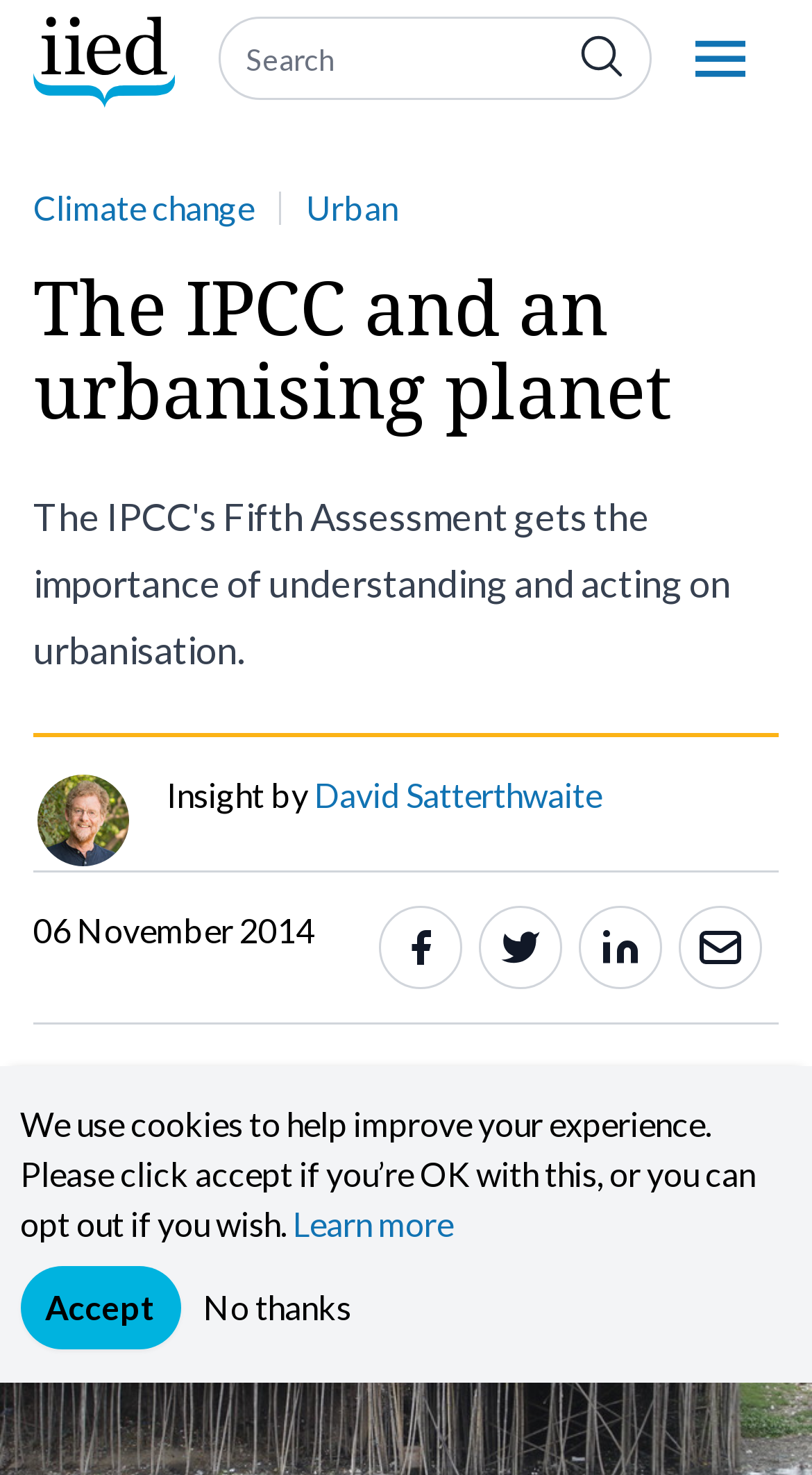What is the position of the 'Menu' link?
Using the image, provide a concise answer in one word or a short phrase.

top right